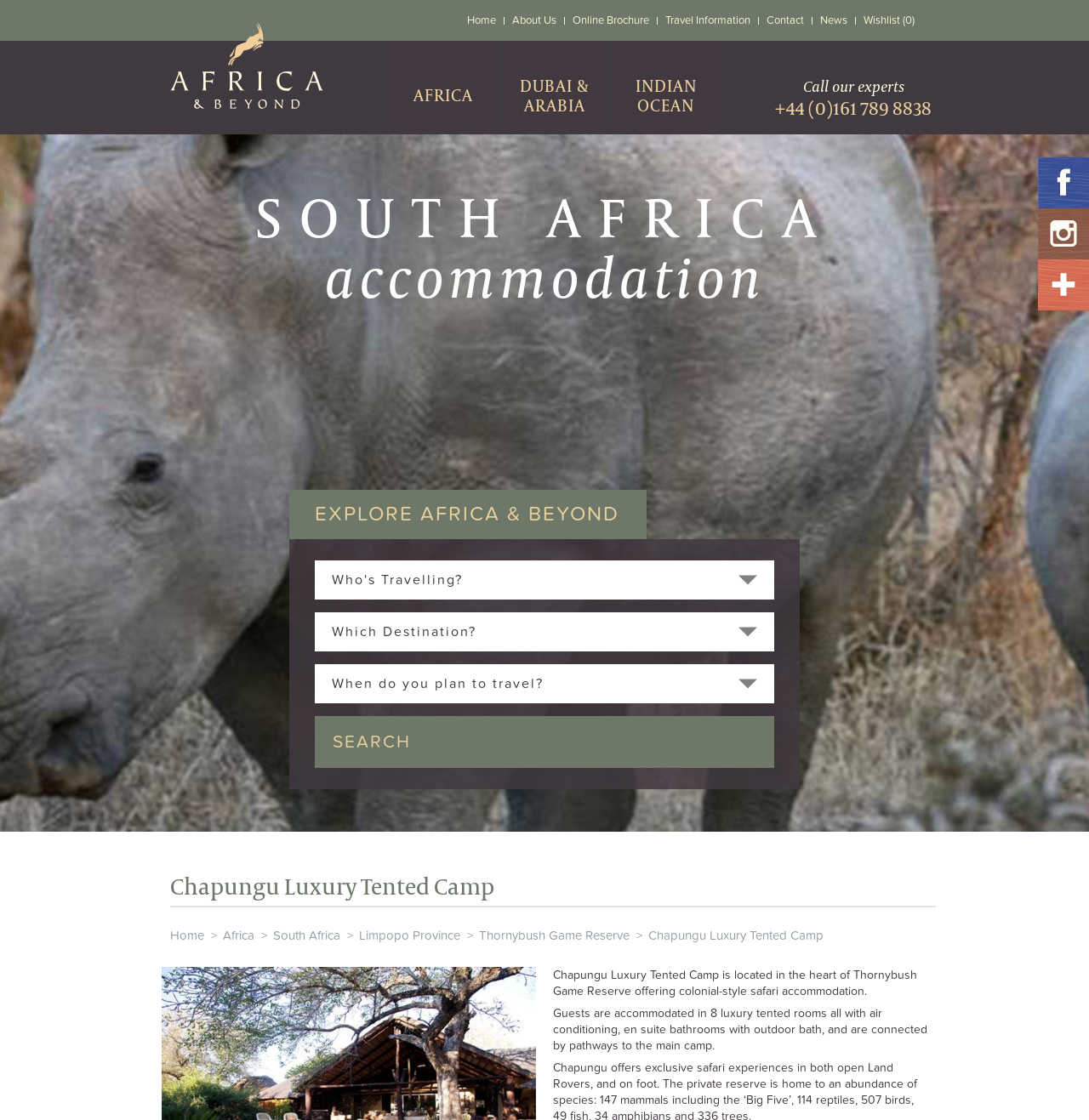Locate the bounding box coordinates of the segment that needs to be clicked to meet this instruction: "Click on the 'Home' link".

[0.422, 0.0, 0.463, 0.036]